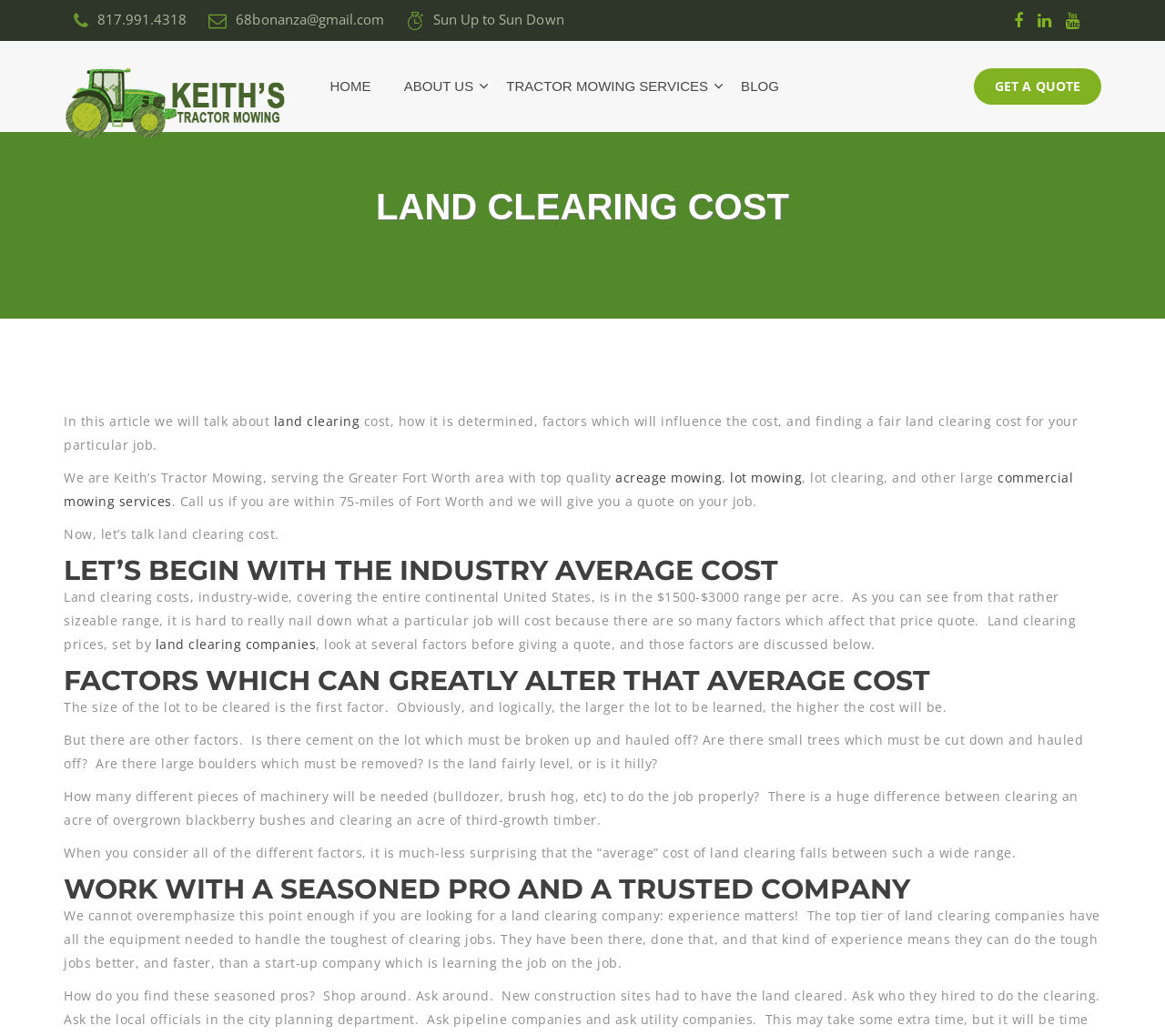Find the bounding box coordinates of the element's region that should be clicked in order to follow the given instruction: "Learn about land clearing". The coordinates should consist of four float numbers between 0 and 1, i.e., [left, top, right, bottom].

[0.235, 0.398, 0.309, 0.415]